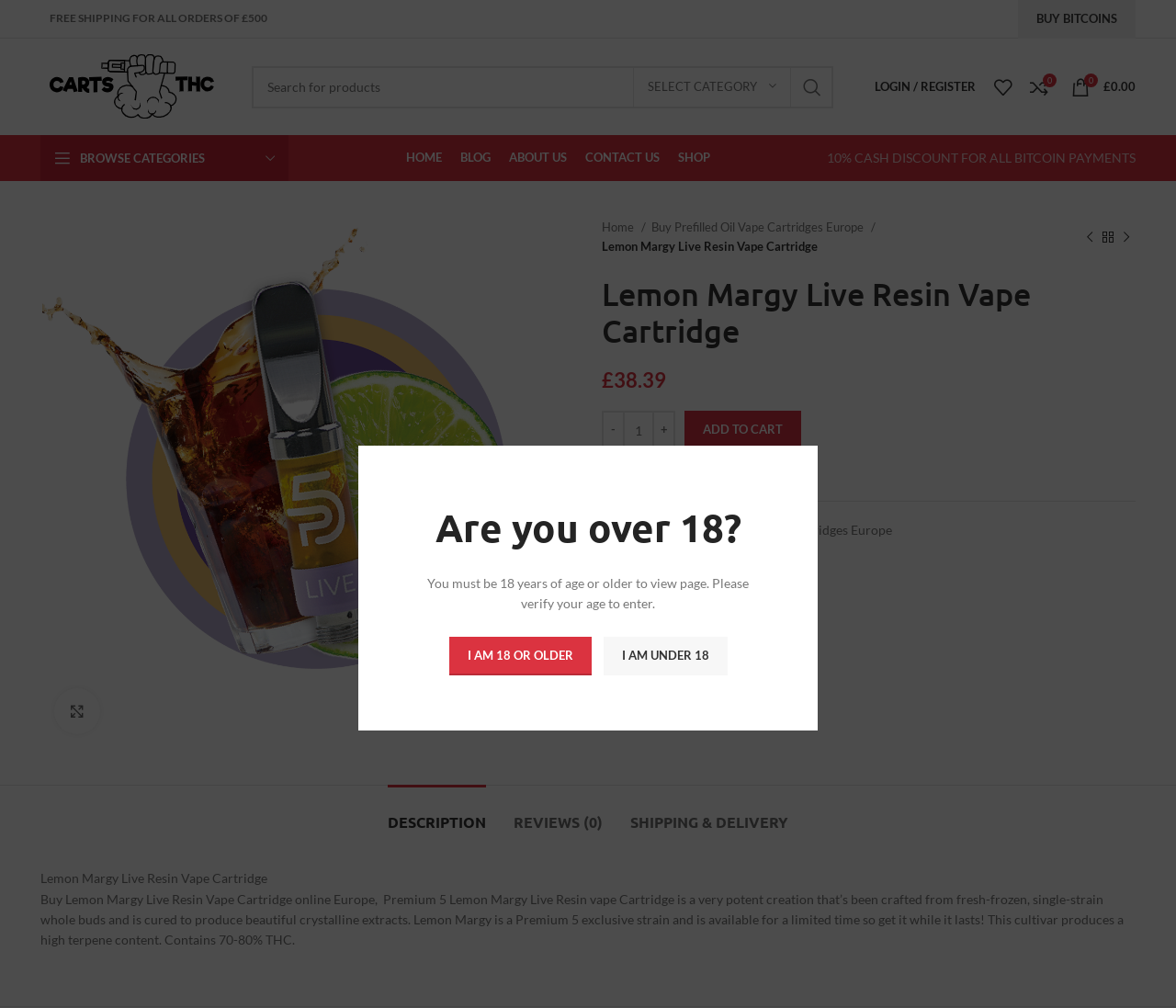Describe all the significant parts and information present on the webpage.

This webpage is an e-commerce site selling a specific product, Lemon Margy Live Resin Vape Cartridge. At the top, there is a warning asking users to confirm their age, with two buttons "I AM 18 OR OLDER" and "I AM UNDER 18". Below this, there is a notification about free shipping for orders over £500. 

On the top-left corner, there is a logo "Buy Weed UK" with an image, and a search bar next to it. On the top-right corner, there are links to "LOGIN / REGISTER", "My Wishlist", and a shopping cart icon with the number of items. 

The main navigation menu is located below, with links to "HOME", "BLOG", "ABOUT US", "CONTACT US", and "SHOP". 

The product information is displayed in the middle of the page. There is a large image of the product, and below it, the product name "Lemon Margy Live Resin Vape Cartridge" is written in a heading. The price "£38.39" is displayed next to a quantity selector and an "ADD TO CART" button. 

There are also links to compare the product, add it to the wishlist, and share it on social media. The product category "Buy Prefilled Oil Vape Cartridges Europe" is mentioned, and there are tabs to switch between "DESCRIPTION", "REVIEWS (0)", and "SHIPPING & DELIVERY". 

The "DESCRIPTION" tab is open by default, showing a detailed product description.